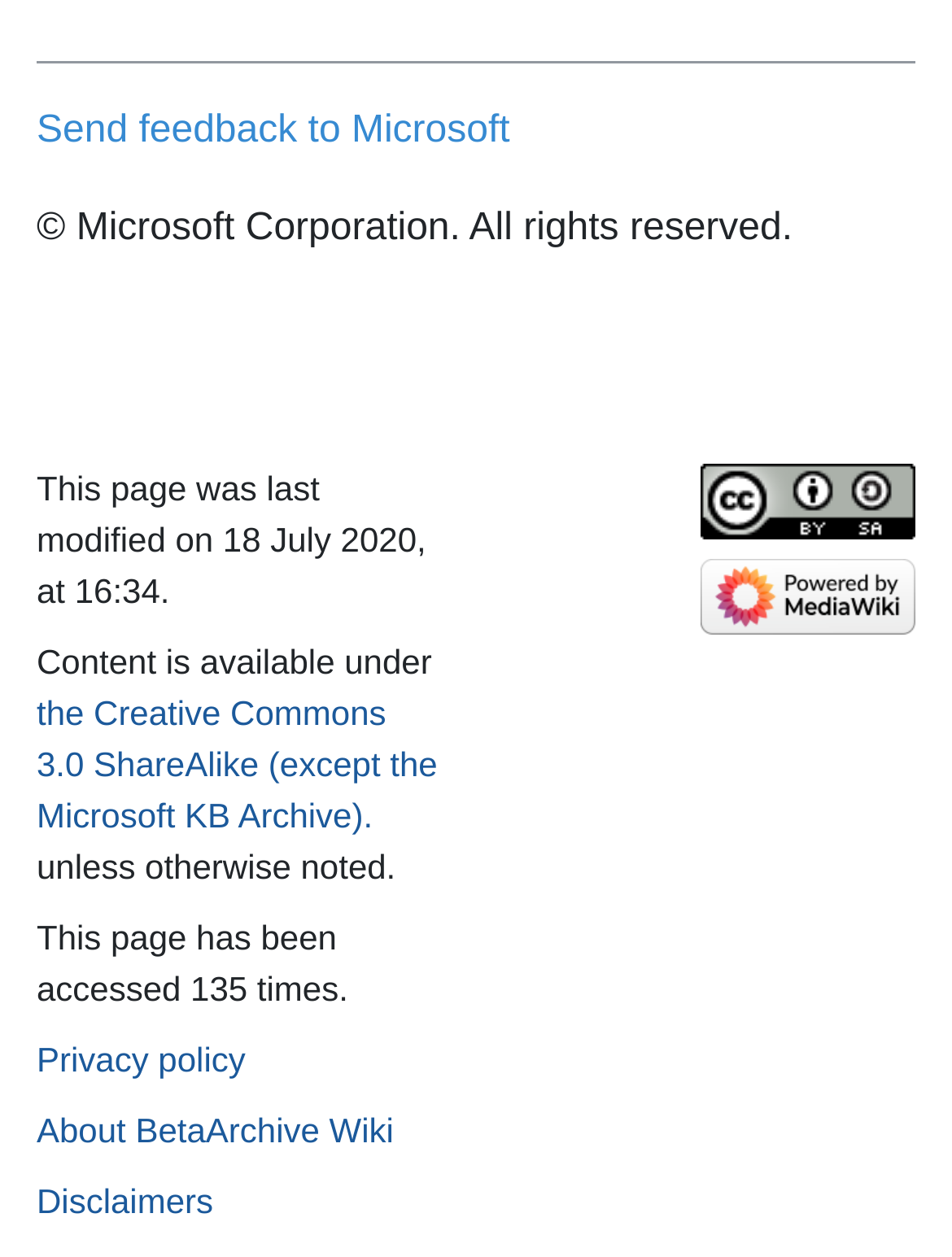Look at the image and answer the question in detail:
What is the copyright holder of the webpage?

The answer can be found at the bottom of the webpage, where it says '© Microsoft Corporation. All rights reserved.' This indicates that Microsoft Corporation holds the copyright of the webpage.